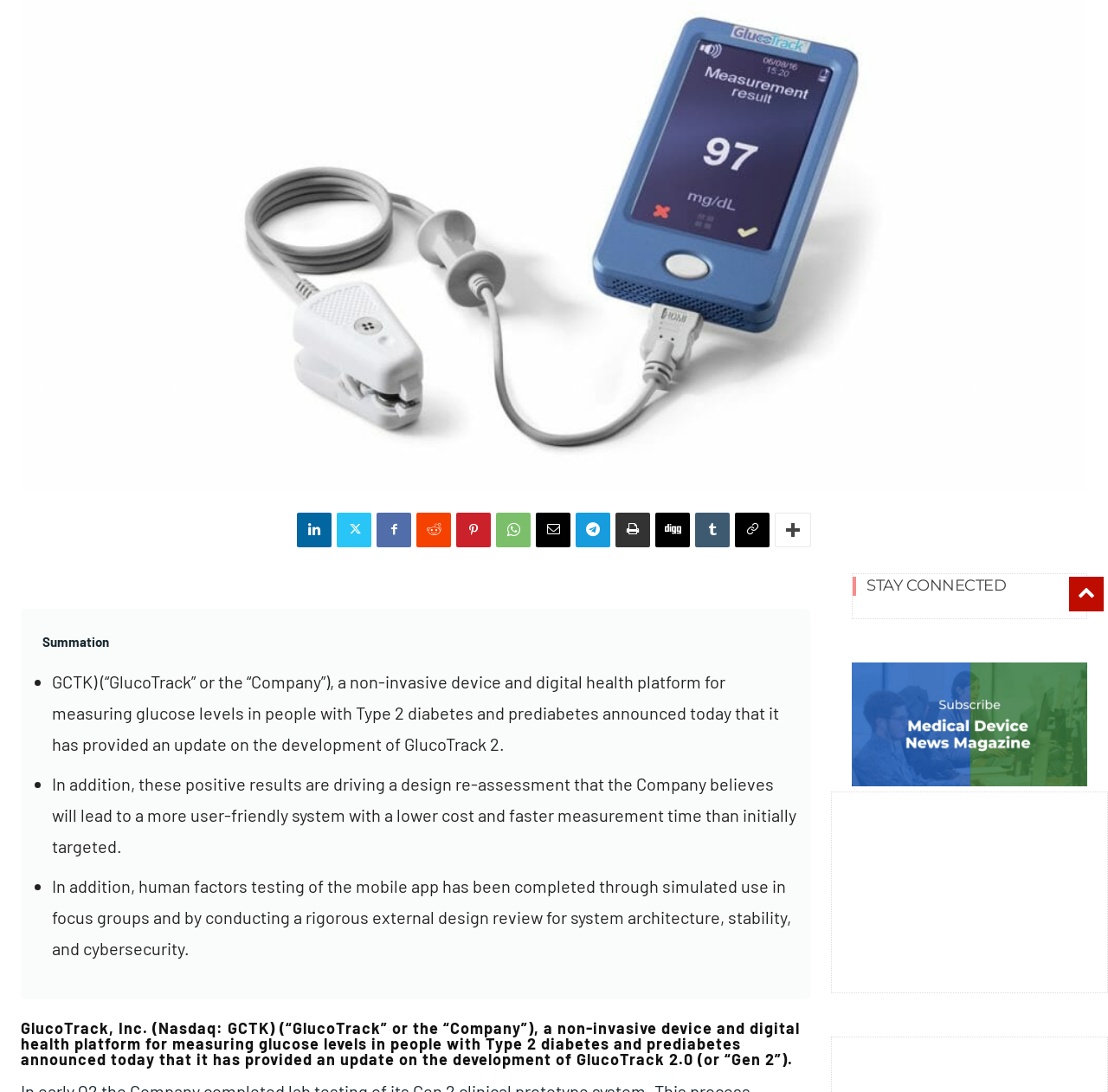Given the element description Pin it Pin on Pinterest, identify the bounding box coordinates for the UI element on the webpage screenshot. The format should be (top-left x, top-left y, bottom-right x, bottom-right y), with values between 0 and 1.

None